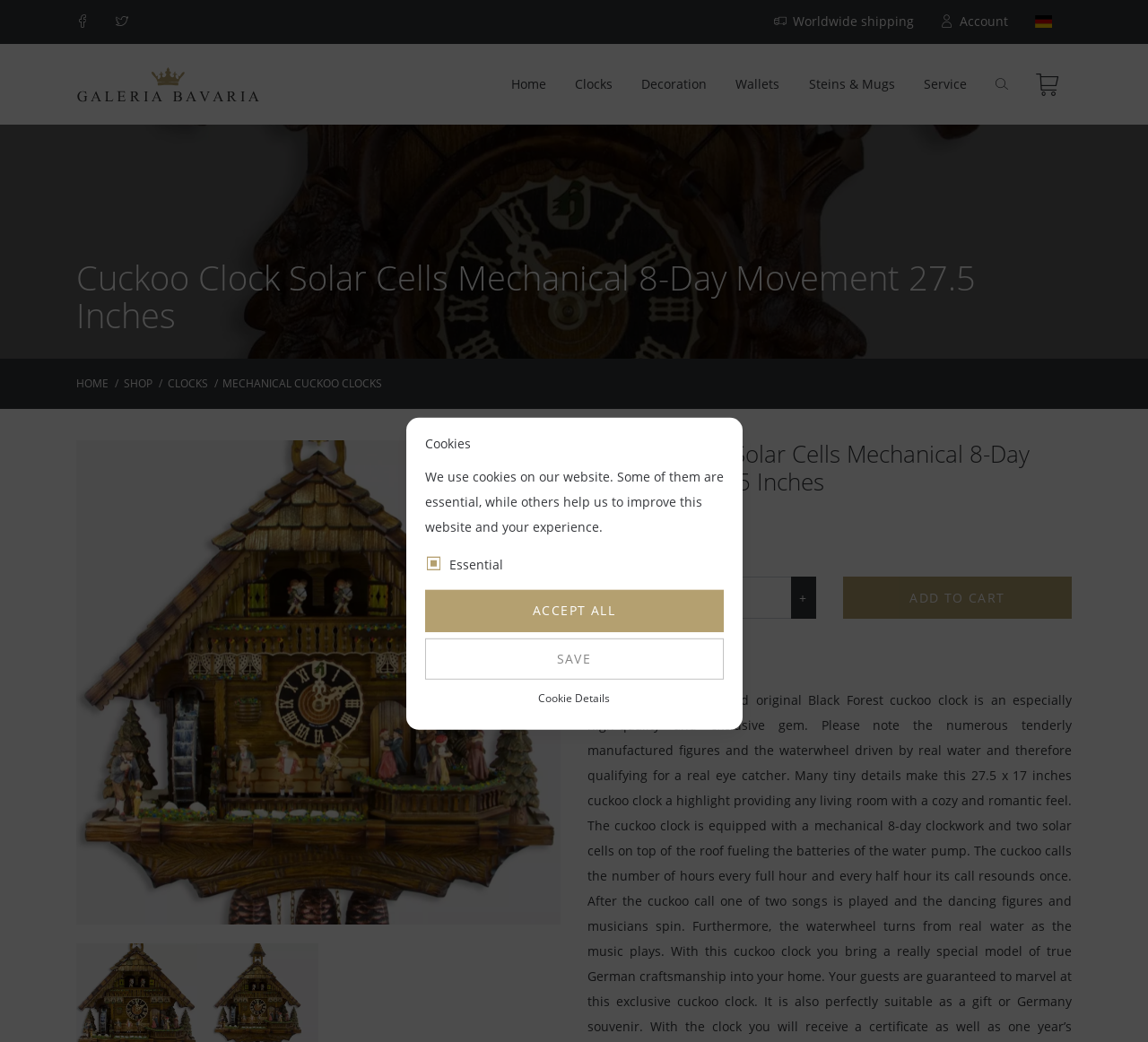Analyze the image and deliver a detailed answer to the question: What type of product is being sold?

I determined the type of product being sold by looking at the heading elements on the webpage. The main heading element has the text 'Cuckoo Clock Solar Cells Mechanical 8-Day Movement 27.5 Inches', which suggests that the product being sold is a cuckoo clock.